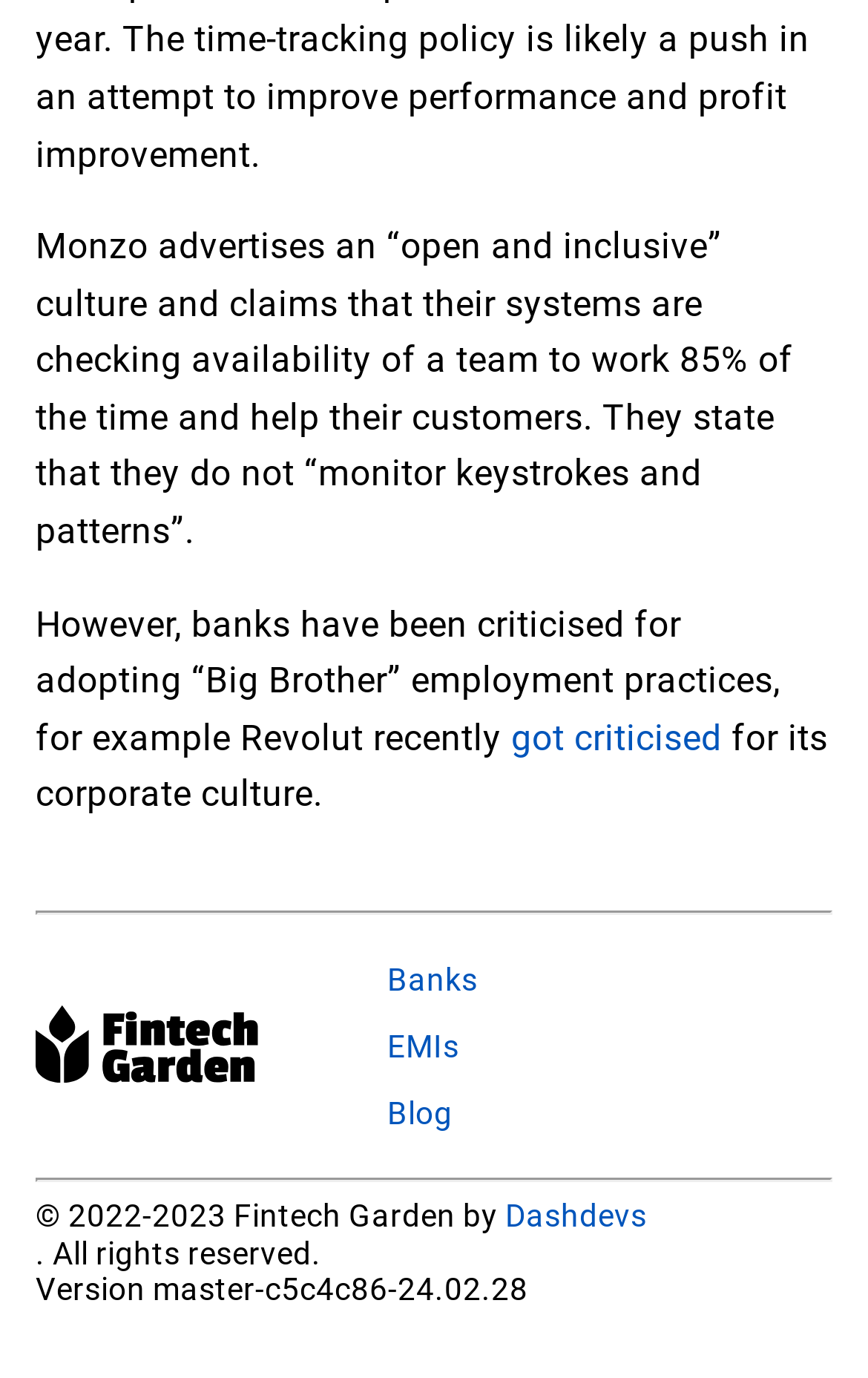Based on the element description: "parent_node: Banks", identify the bounding box coordinates for this UI element. The coordinates must be four float numbers between 0 and 1, listed as [left, top, right, bottom].

[0.041, 0.725, 0.446, 0.795]